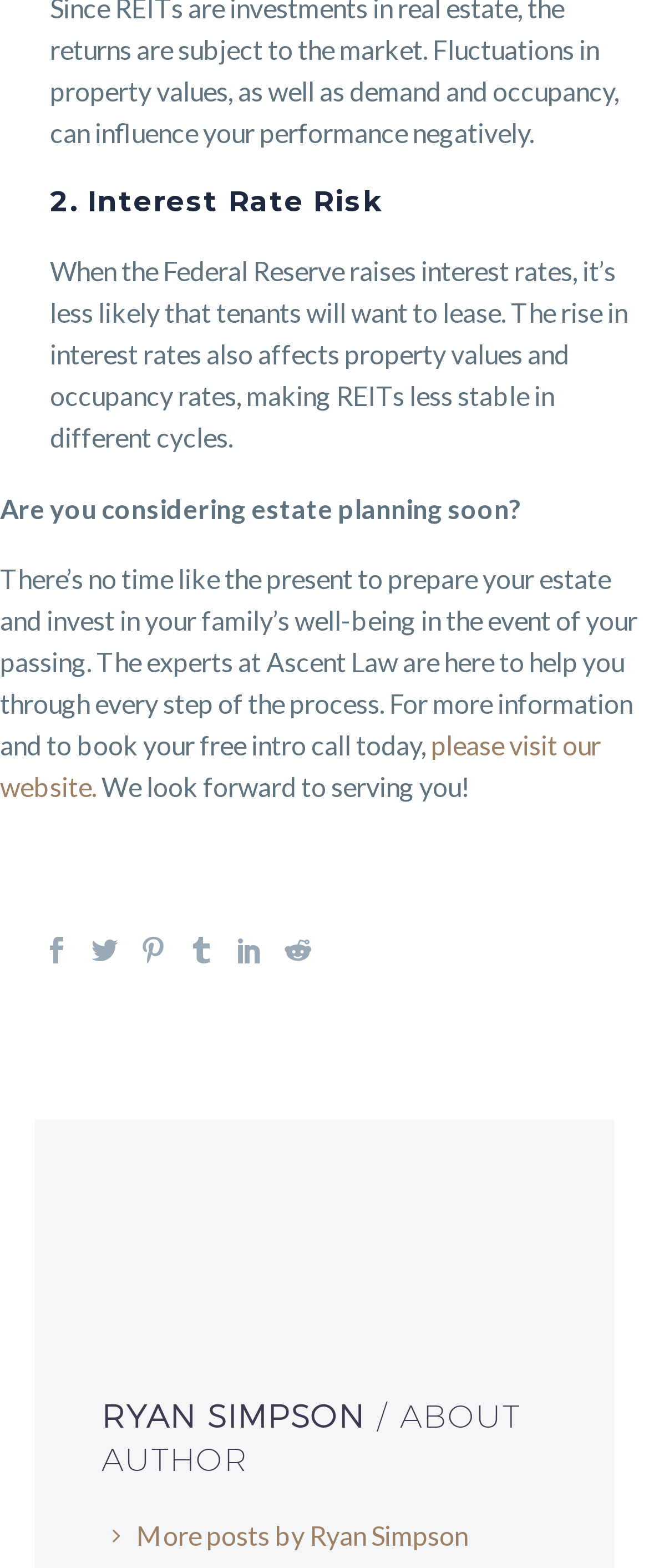Show the bounding box coordinates for the element that needs to be clicked to execute the following instruction: "Click the JOIN US link". Provide the coordinates in the form of four float numbers between 0 and 1, i.e., [left, top, right, bottom].

None